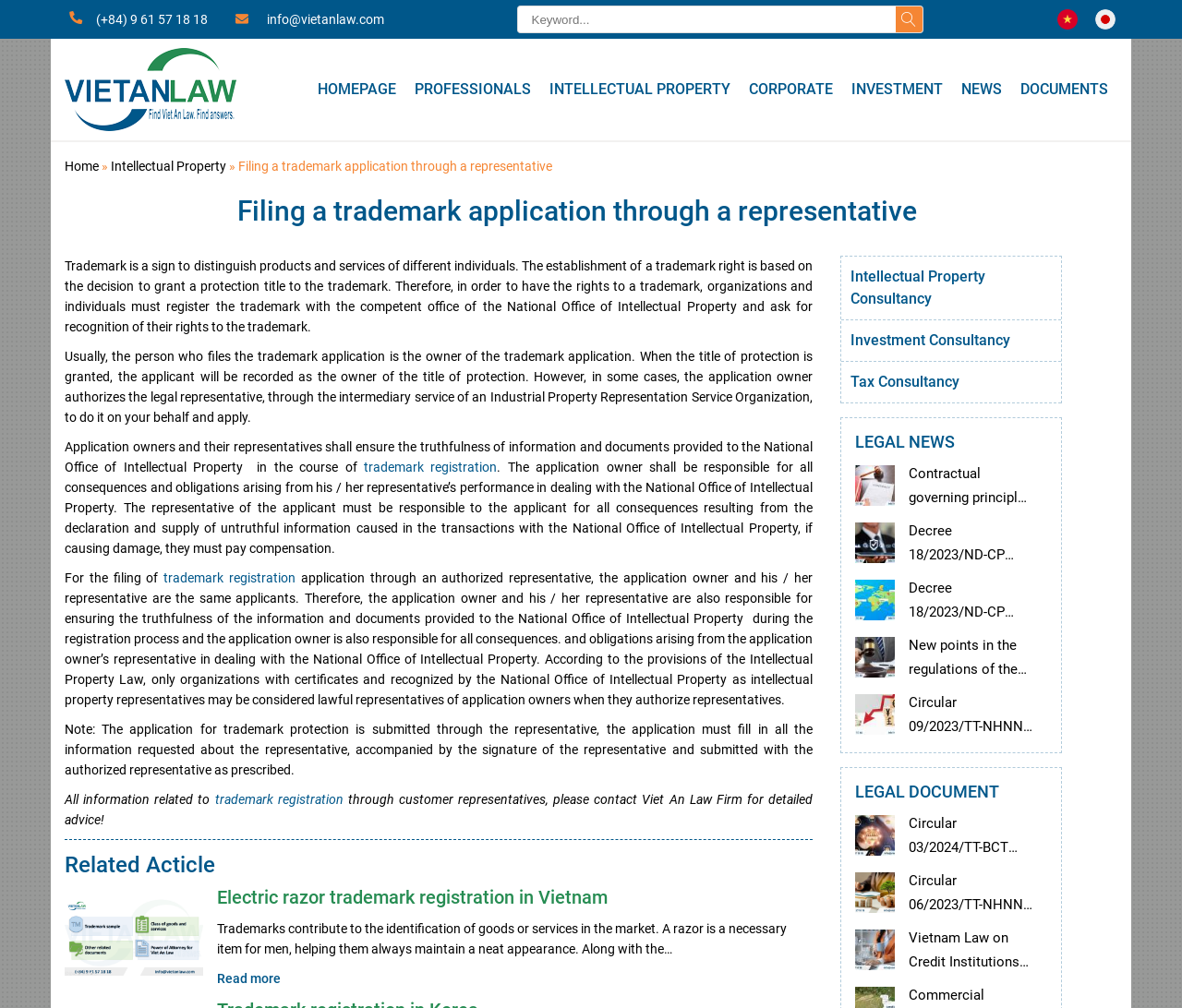Find the bounding box coordinates of the clickable region needed to perform the following instruction: "go to Intellectual Property page". The coordinates should be provided as four float numbers between 0 and 1, i.e., [left, top, right, bottom].

[0.457, 0.08, 0.626, 0.097]